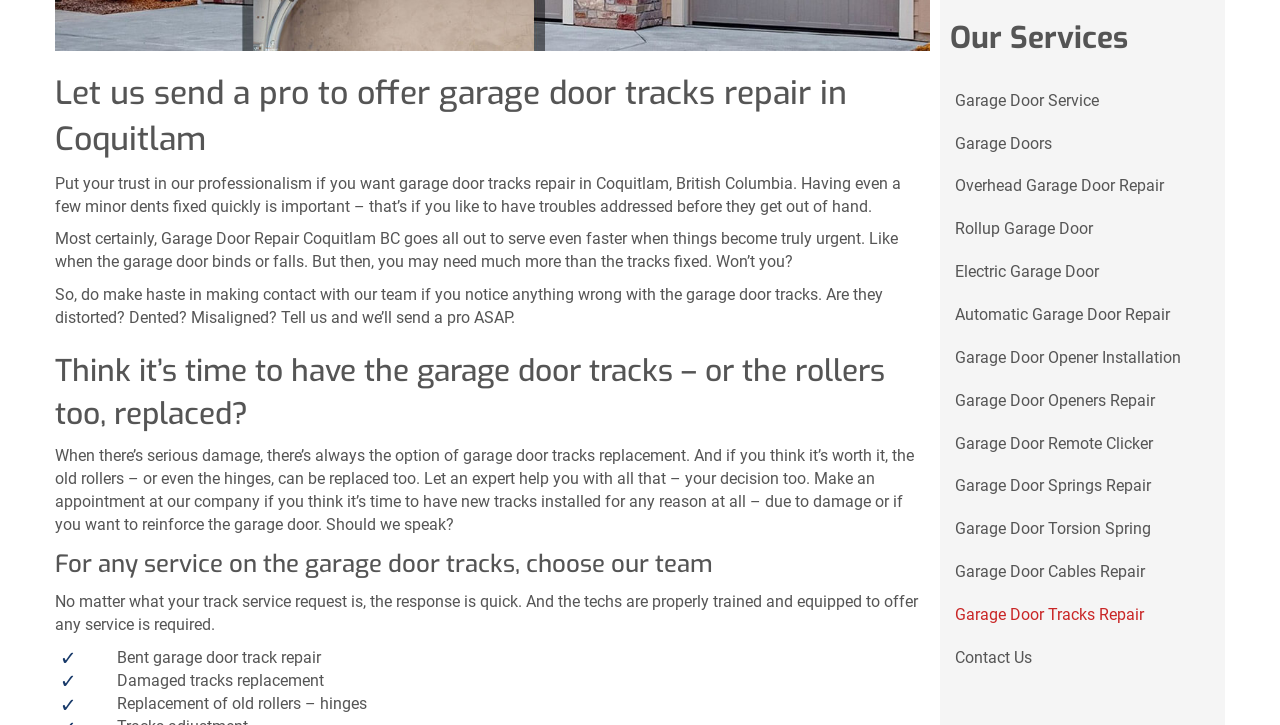What is the benefit of contacting this company for garage door tracks issues?
Using the information from the image, answer the question thoroughly.

According to the text 'No matter what your track service request is, the response is quick.', contacting this company for garage door tracks issues will result in a quick response.